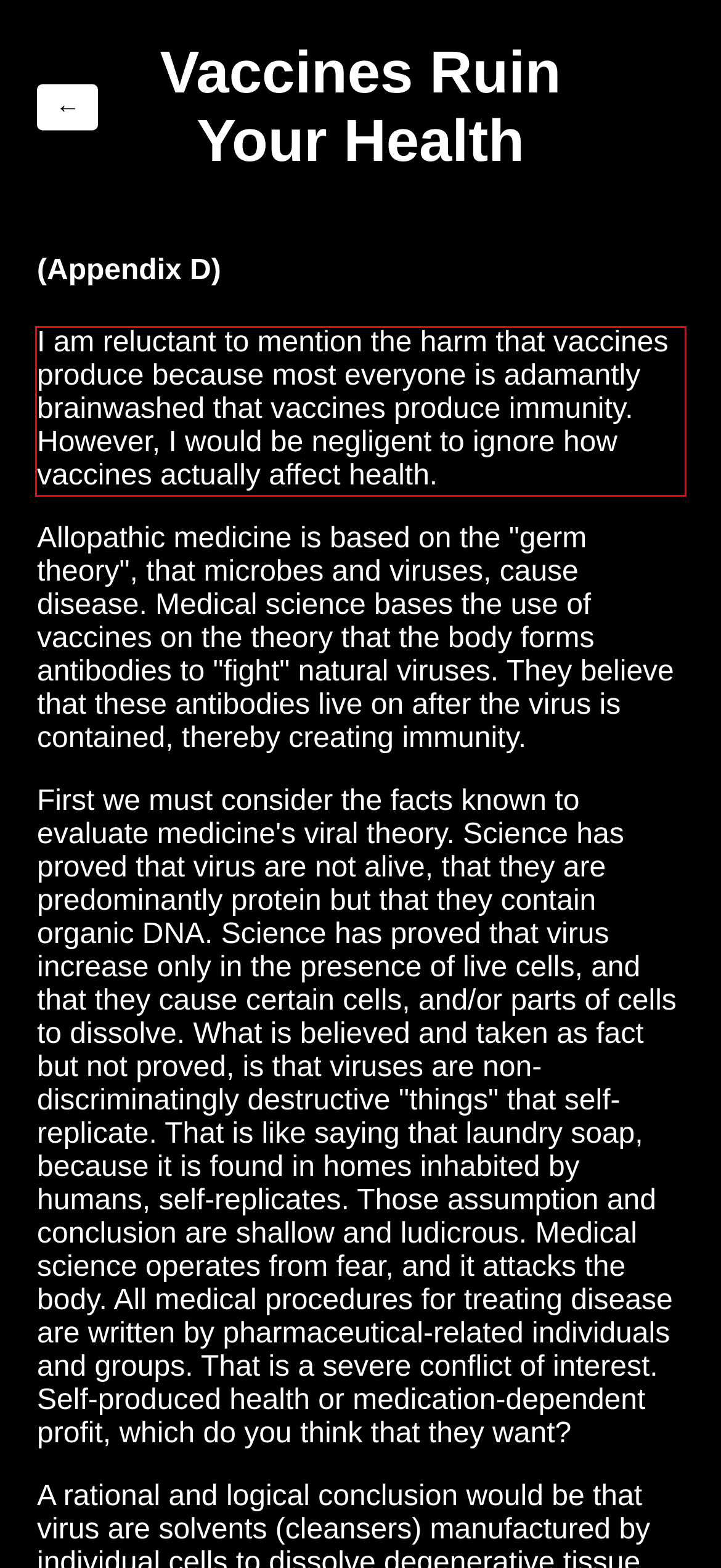There is a UI element on the webpage screenshot marked by a red bounding box. Extract and generate the text content from within this red box.

I am reluctant to mention the harm that vaccines produce because most everyone is adamantly brainwashed that vaccines produce immunity. However, I would be negligent to ignore how vaccines actually affect health.